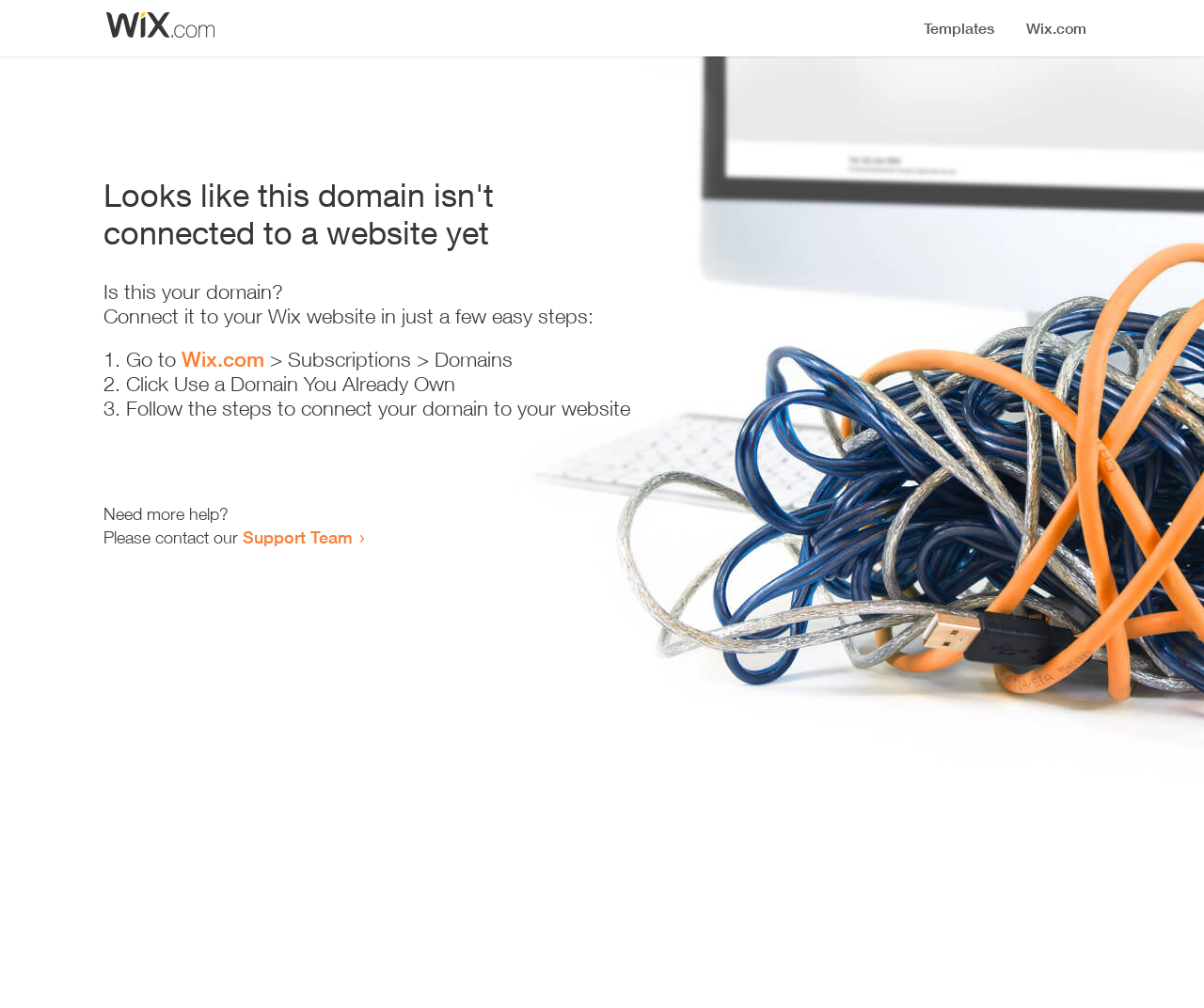Give a detailed explanation of the elements present on the webpage.

The webpage appears to be an error page, indicating that a domain is not connected to a website yet. At the top, there is a small image, followed by a heading that states the error message. Below the heading, there is a series of instructions to connect the domain to a Wix website. 

The instructions are presented in a step-by-step format, with each step numbered and accompanied by a brief description. The first step involves going to Wix.com, followed by navigating to the Subscriptions and Domains section. The second step is to click on "Use a Domain You Already Own", and the third step is to follow the instructions to connect the domain to the website. 

At the bottom of the page, there is a message offering additional help, with a link to contact the Support Team. Overall, the page is simple and easy to navigate, with clear instructions and minimal clutter.